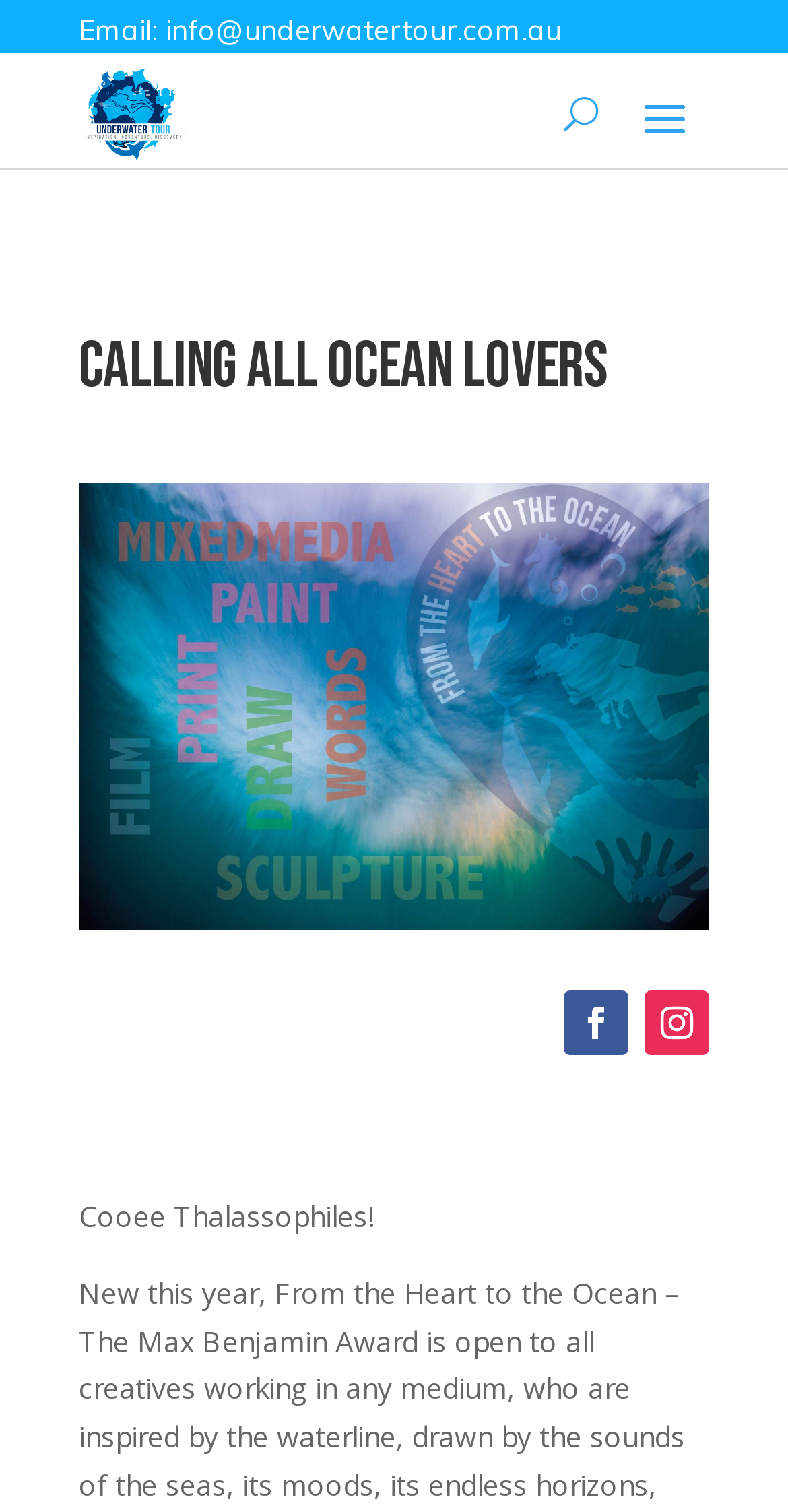What is the theme of the graphic image? From the image, respond with a single word or brief phrase.

Heart to the Ocean